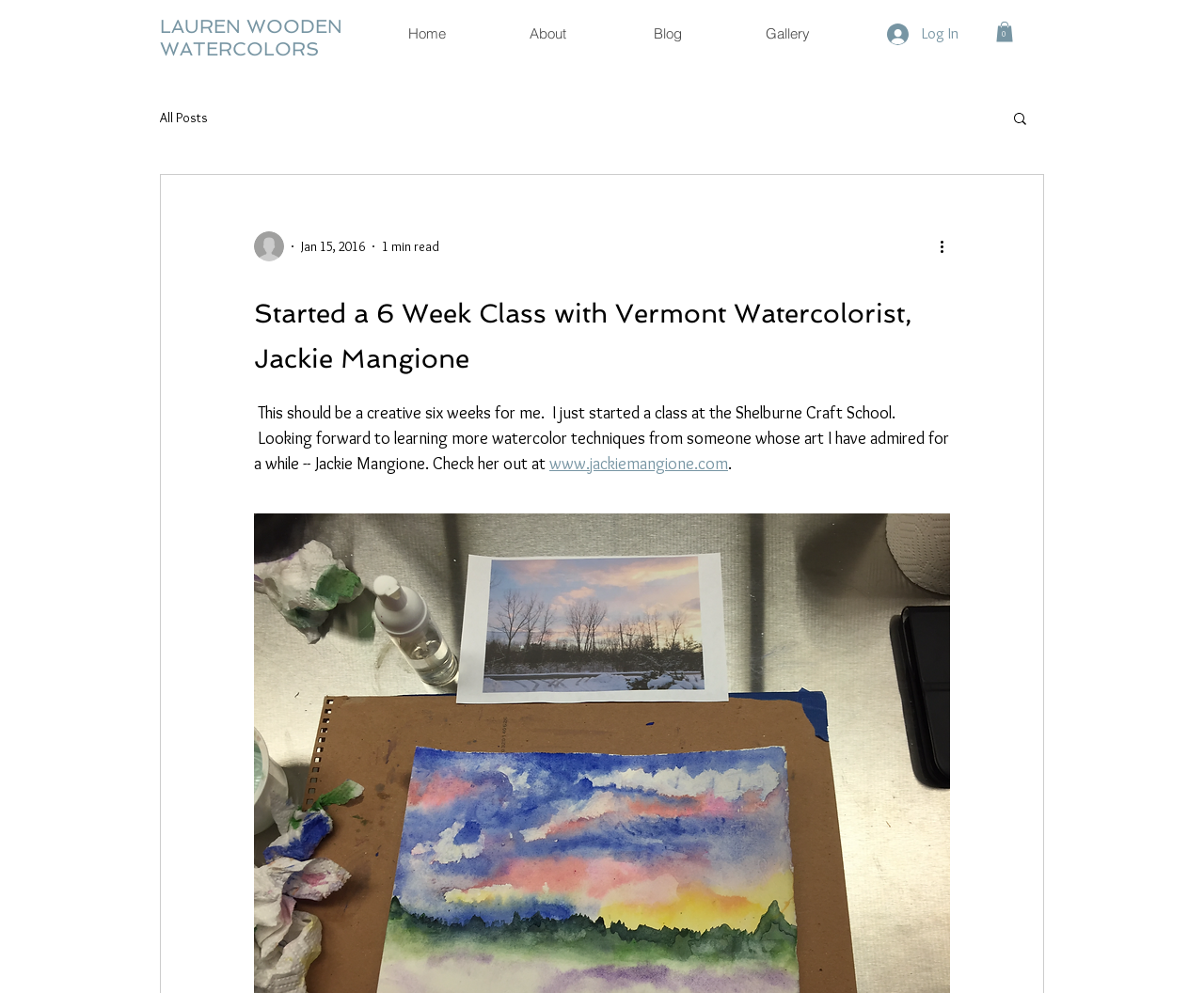Please identify the coordinates of the bounding box for the clickable region that will accomplish this instruction: "View the 'Gallery'".

[0.604, 0.021, 0.703, 0.047]